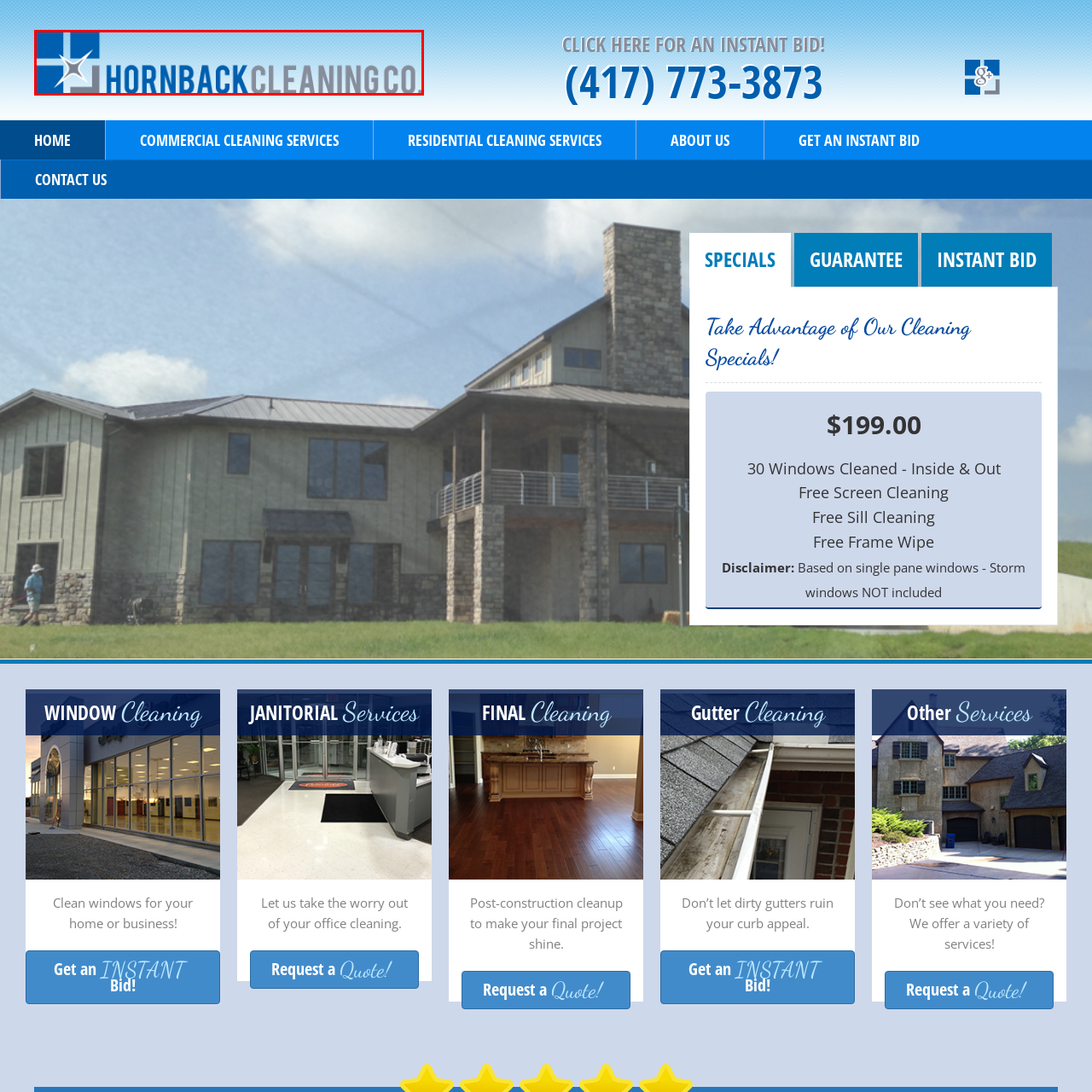View the portion of the image within the red bounding box and answer this question using a single word or phrase:
What is the background color of the logo?

Soft blue